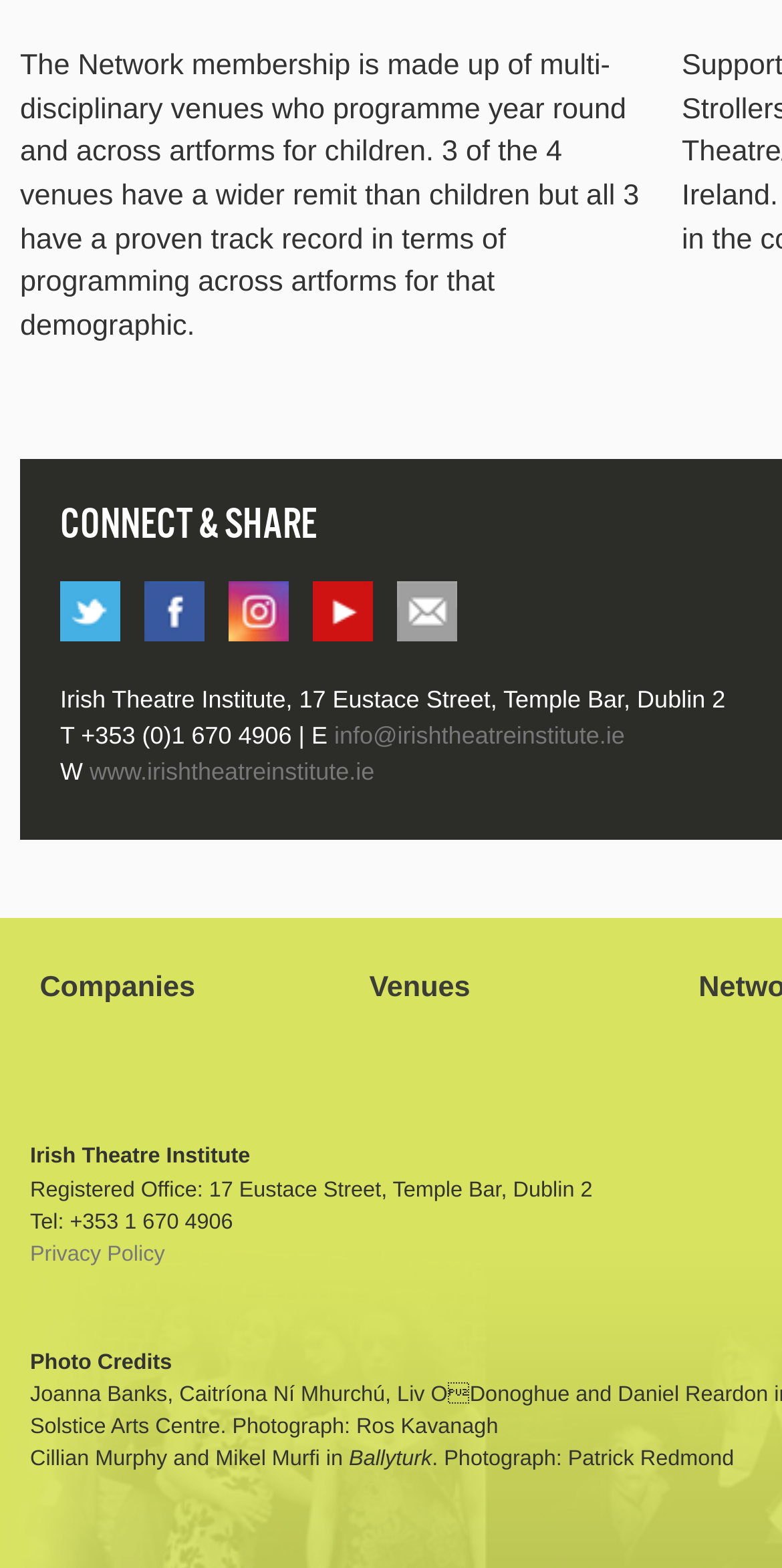Respond to the following question with a brief word or phrase:
How many headings are there on the webpage?

3